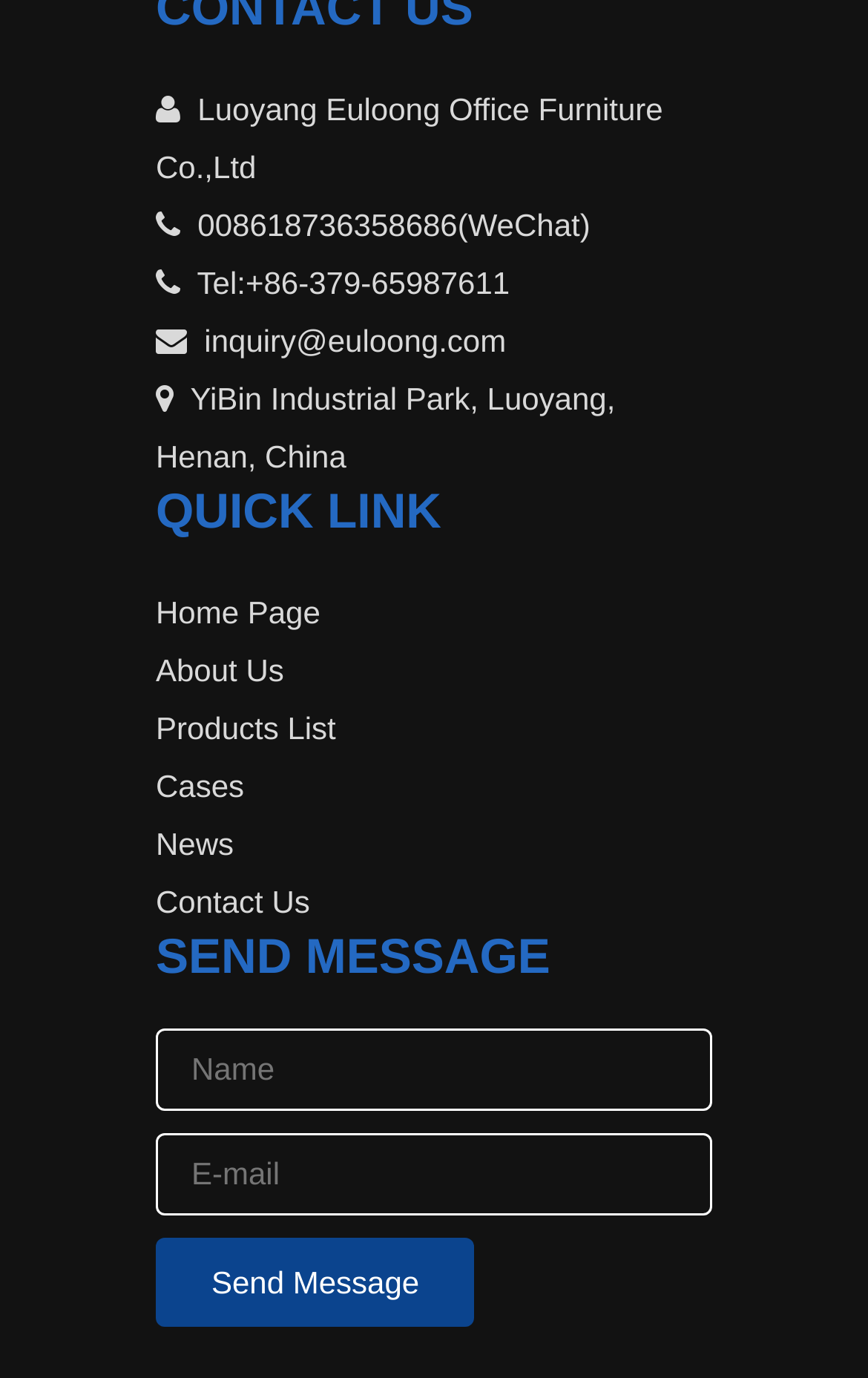Pinpoint the bounding box coordinates of the element that must be clicked to accomplish the following instruction: "Click the About Us link". The coordinates should be in the format of four float numbers between 0 and 1, i.e., [left, top, right, bottom].

[0.179, 0.473, 0.327, 0.499]